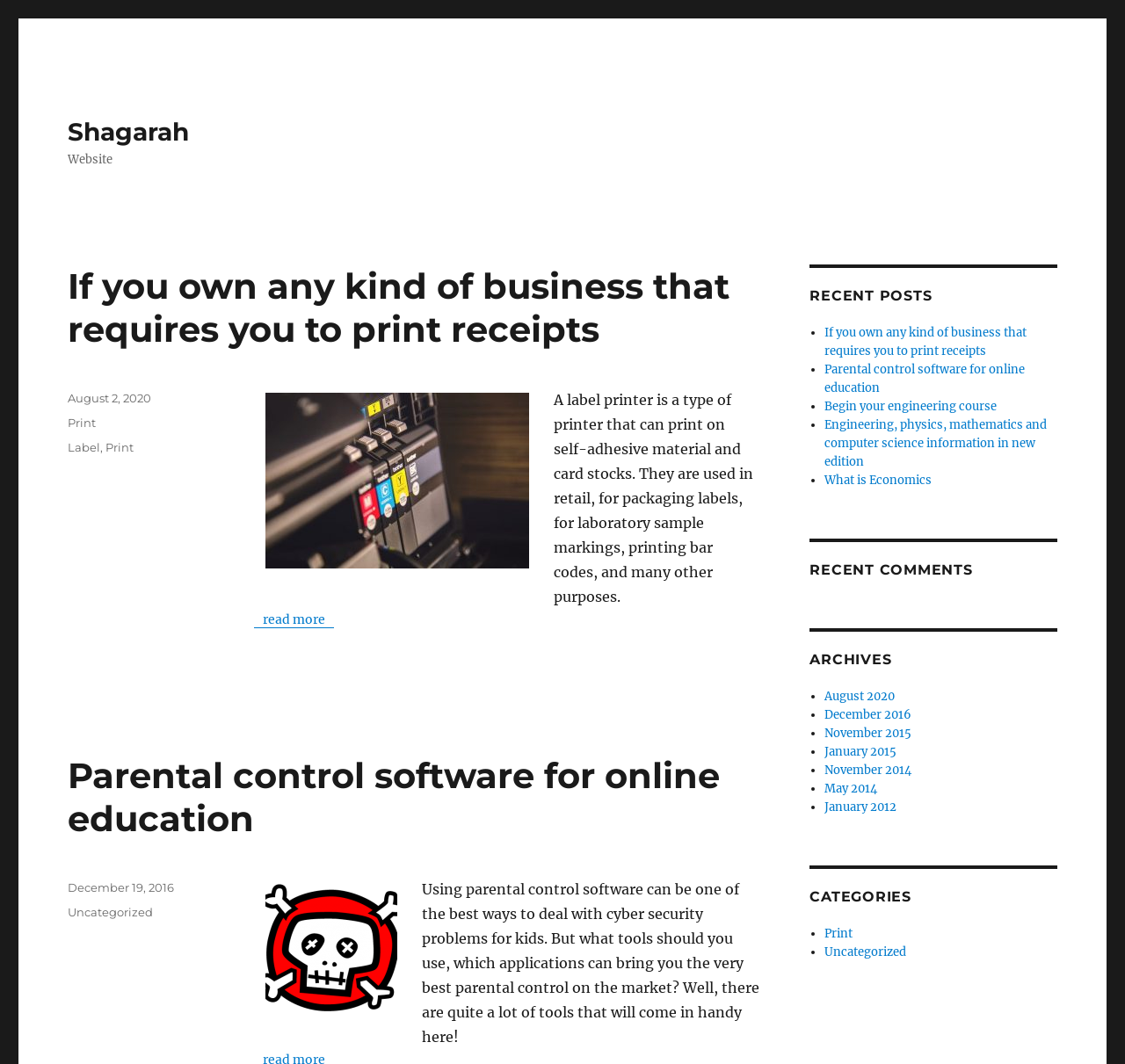Locate the bounding box coordinates of the element that should be clicked to execute the following instruction: "View the post from August 2, 2020".

[0.06, 0.367, 0.135, 0.381]